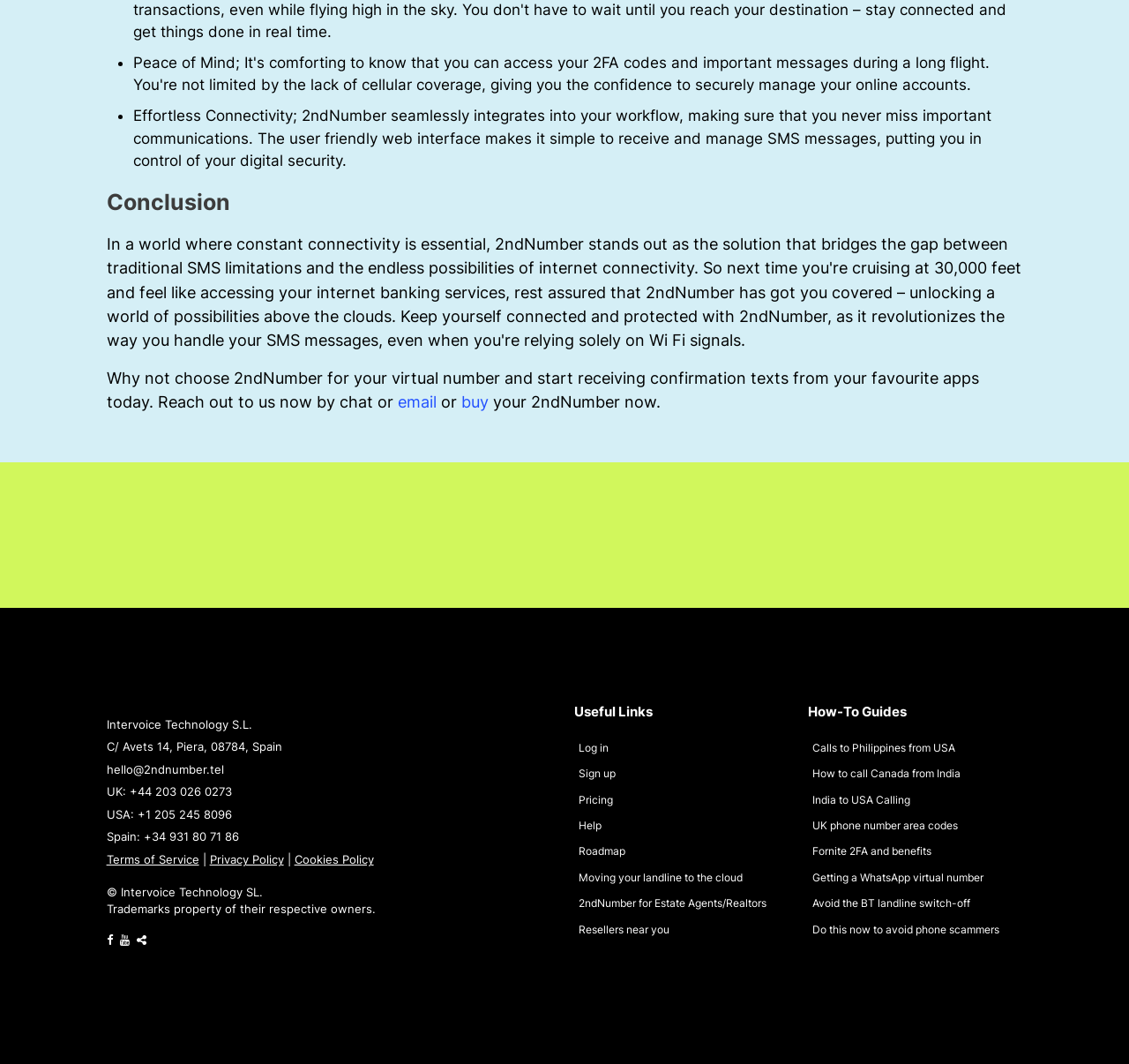Find the bounding box coordinates of the element I should click to carry out the following instruction: "Click the 'buy' link".

[0.408, 0.368, 0.432, 0.386]